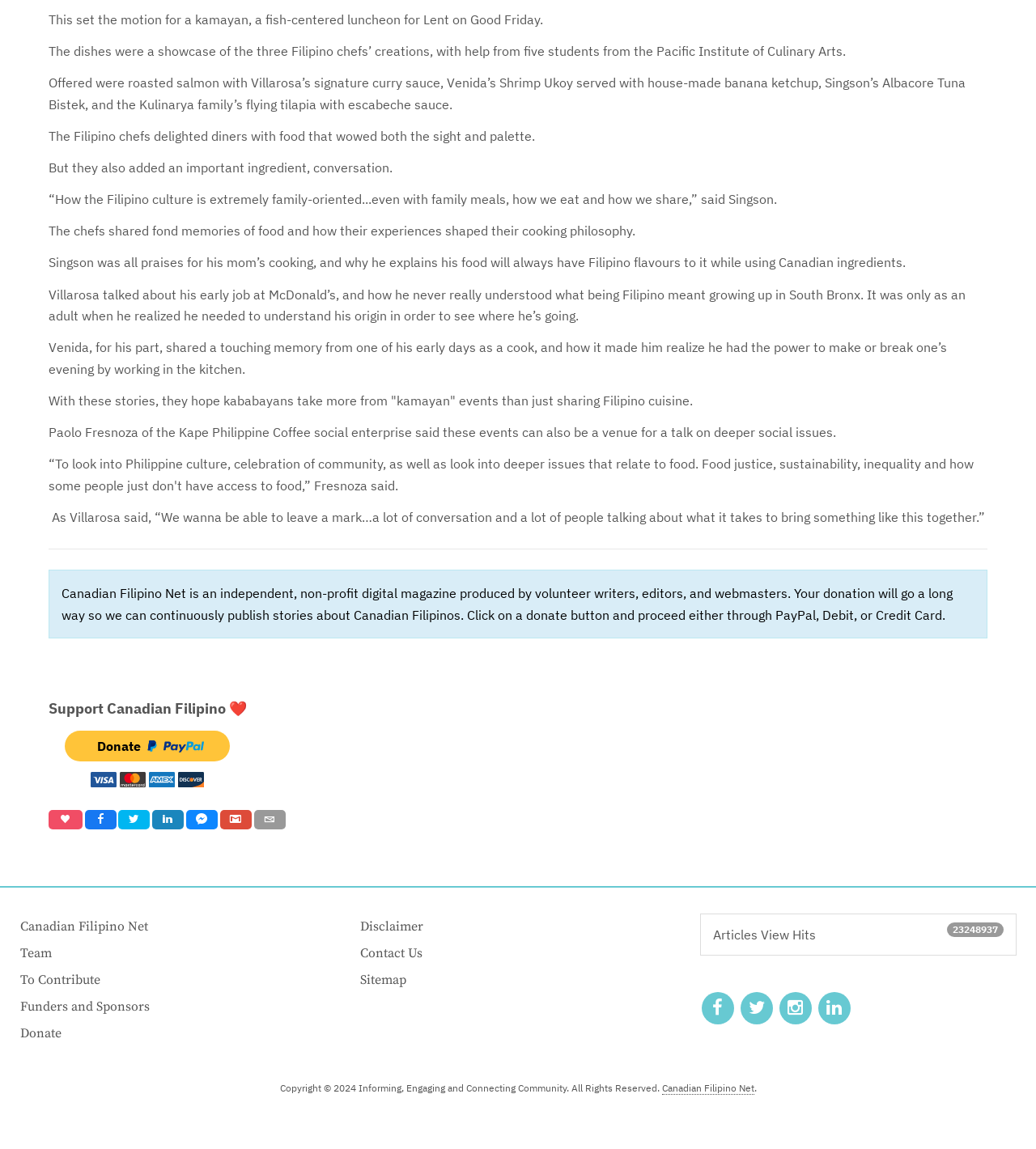What is the purpose of the 'kamayan' event?
We need a detailed and exhaustive answer to the question. Please elaborate.

The article suggests that the 'kamayan' event is not just about sharing food, but also about sharing stories and conversations, and promoting deeper social issues, as mentioned by Paolo Fresnoza of the Kape Philippine Coffee social enterprise.